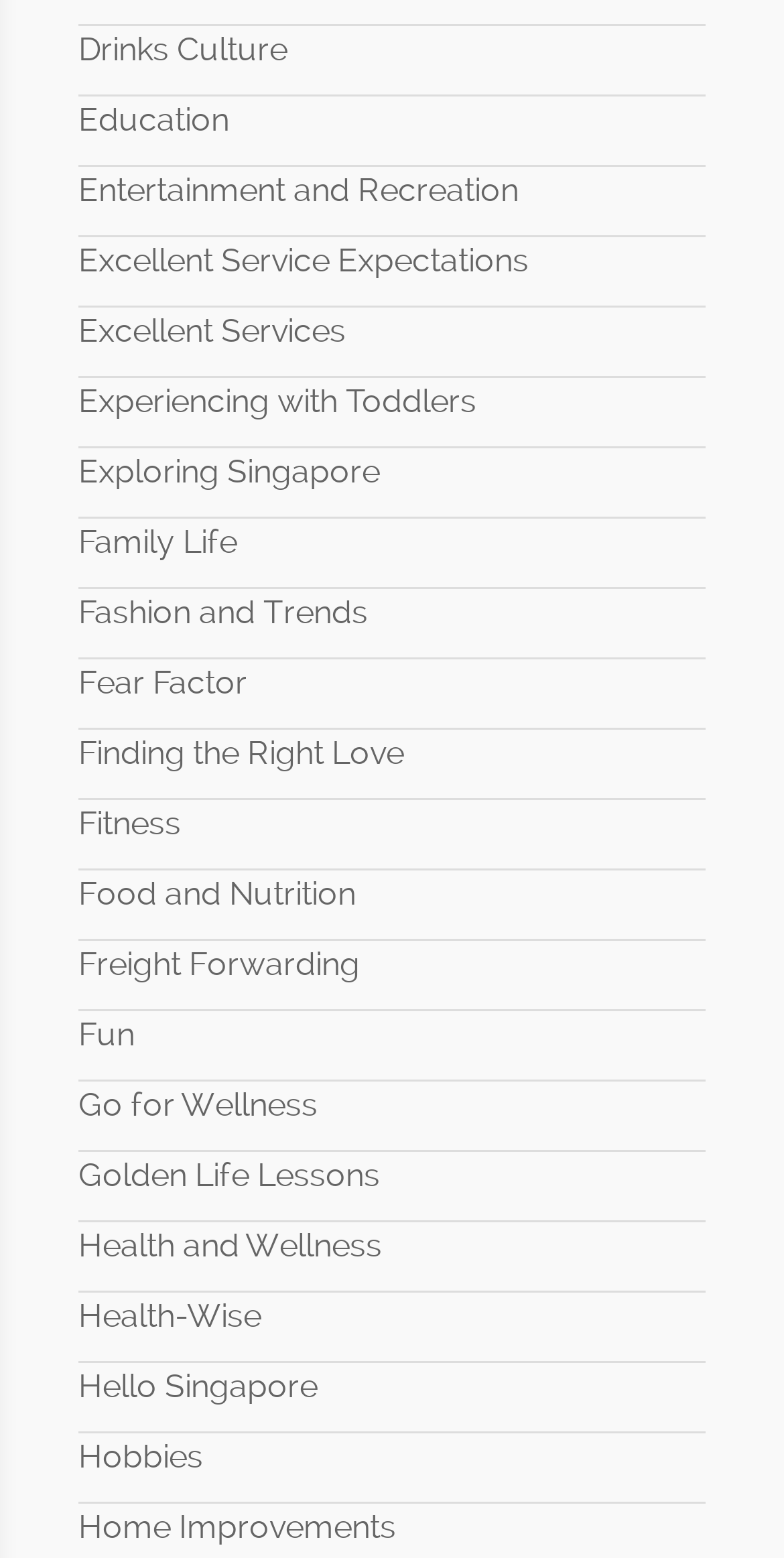What is the category that comes after 'Entertainment and Recreation'?
Answer the question with a single word or phrase by looking at the picture.

Excellent Service Expectations